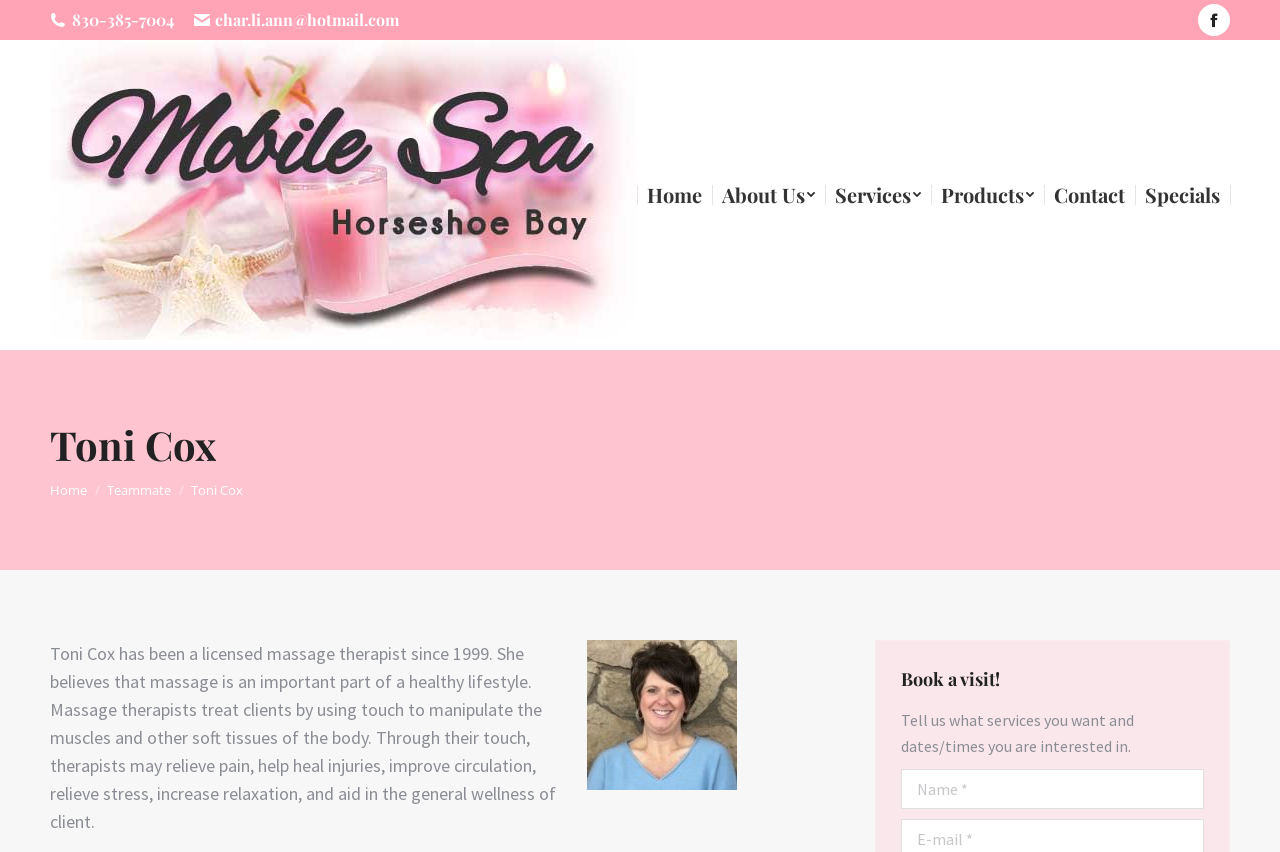What is the name of the image on the page?
Based on the image, provide a one-word or brief-phrase response.

Toni Cox